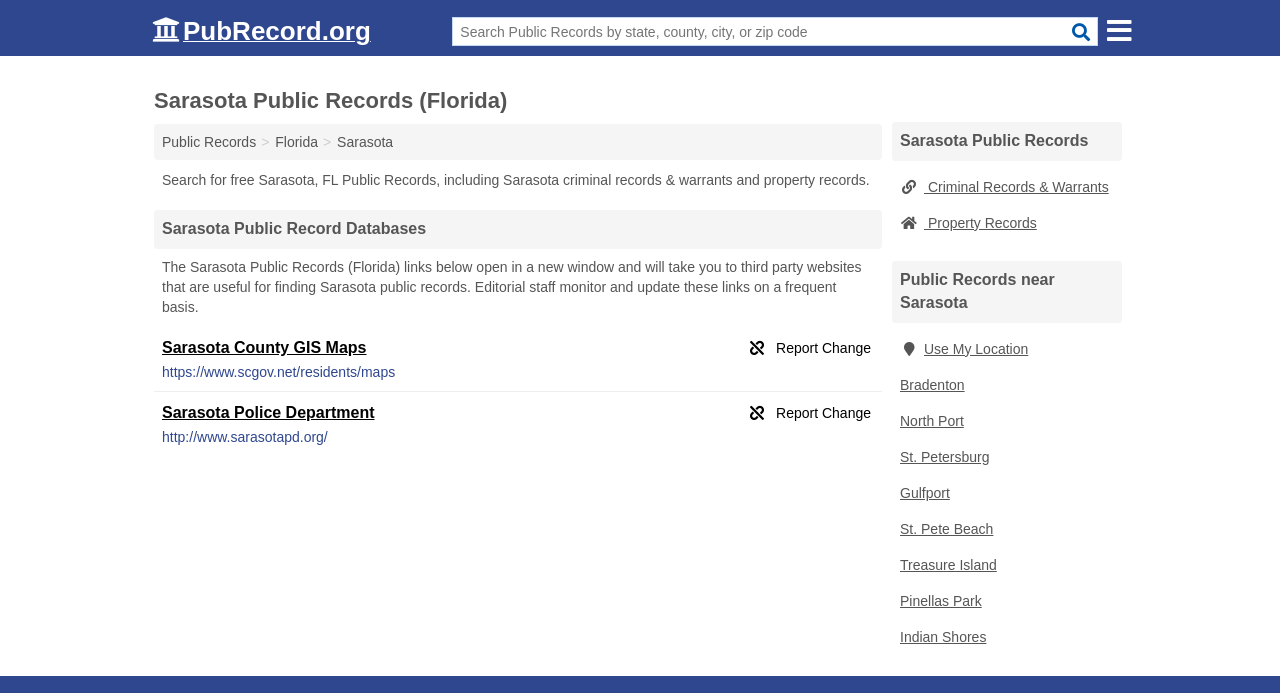Locate the coordinates of the bounding box for the clickable region that fulfills this instruction: "Click on Public Records".

[0.127, 0.194, 0.2, 0.217]